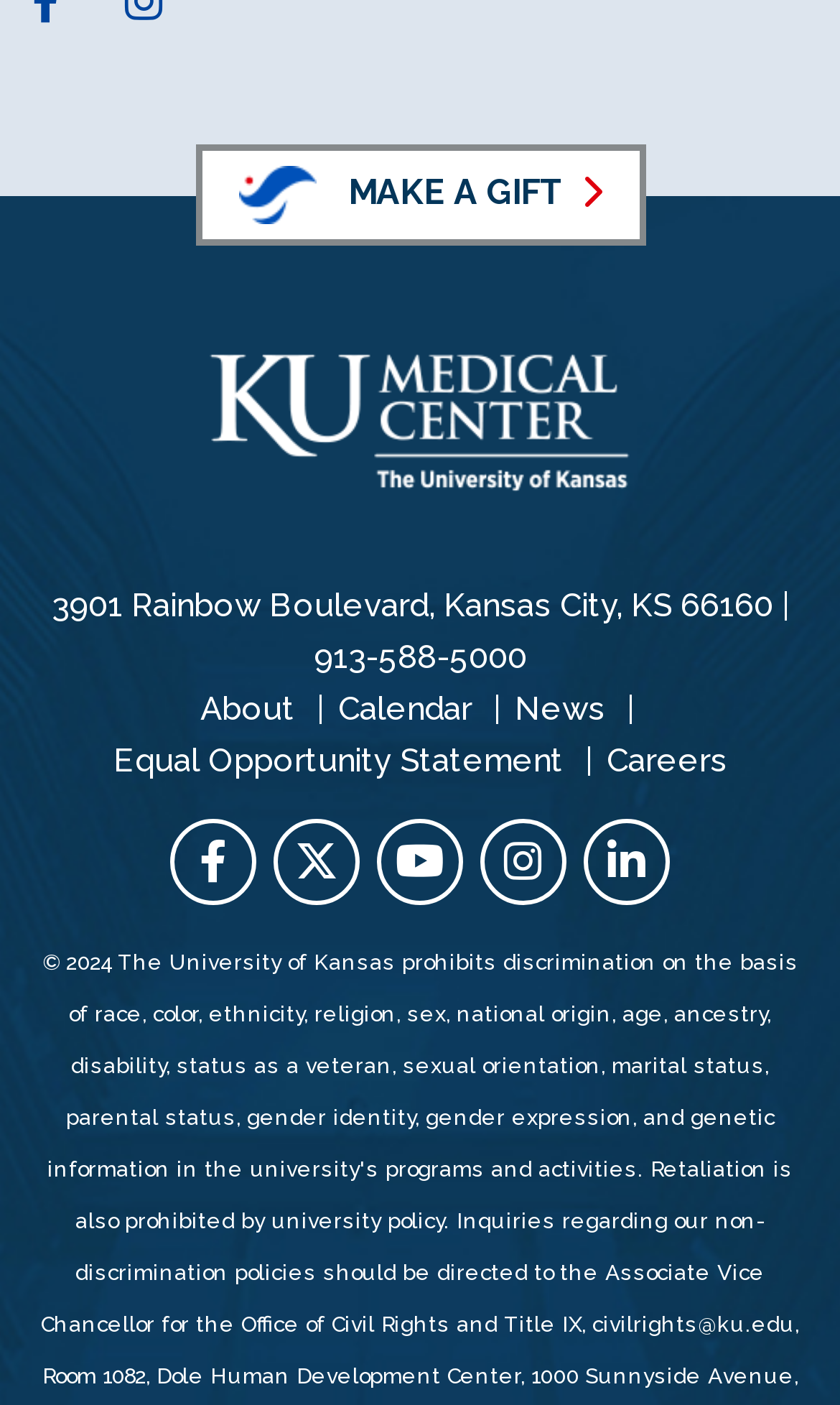Find the bounding box coordinates of the clickable area required to complete the following action: "Make a gift".

[0.232, 0.103, 0.768, 0.175]